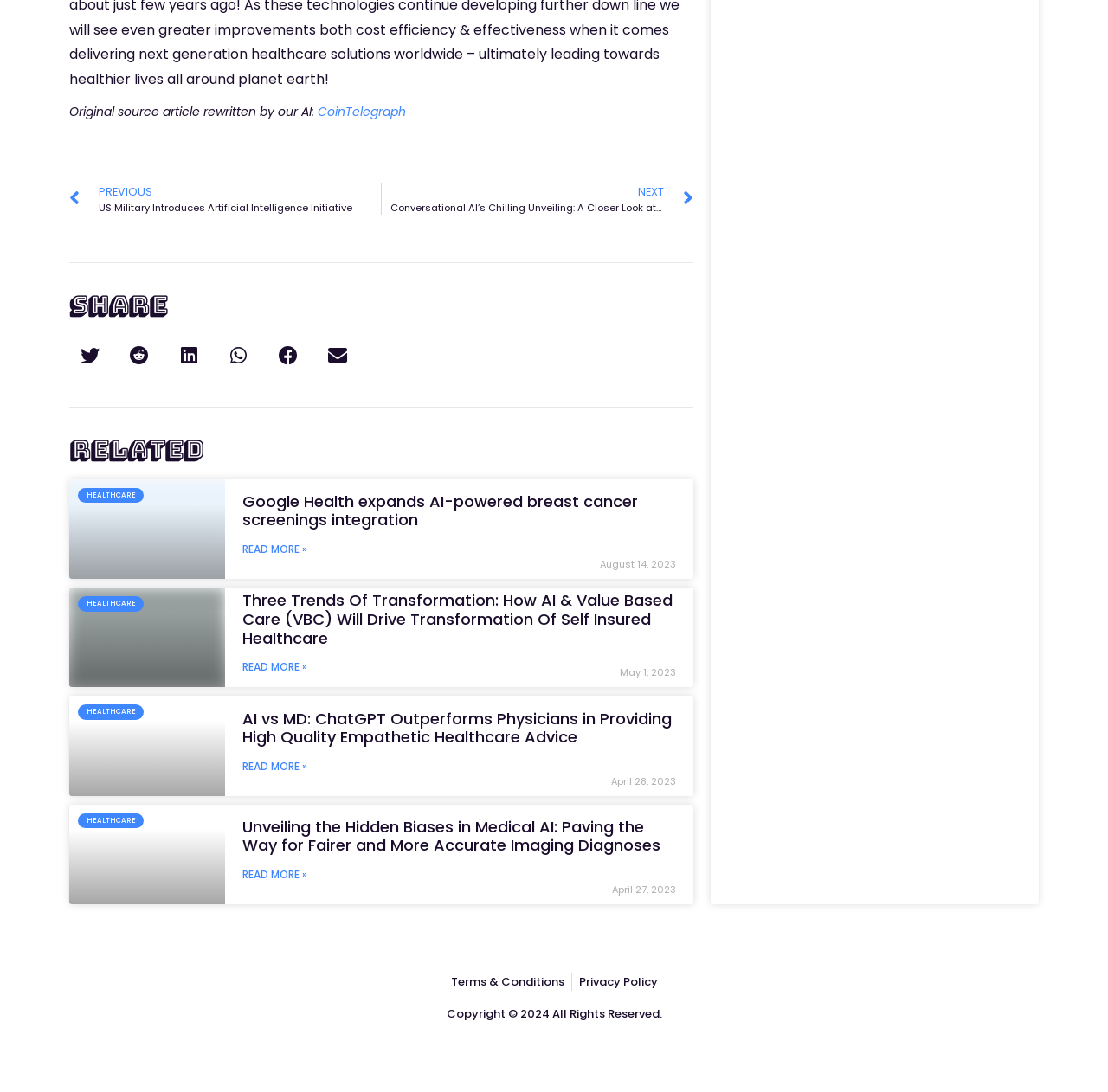How many related articles are displayed on the webpage?
Please provide a detailed and comprehensive answer to the question.

There are four related articles displayed on the webpage, each with a title, image, and brief description.